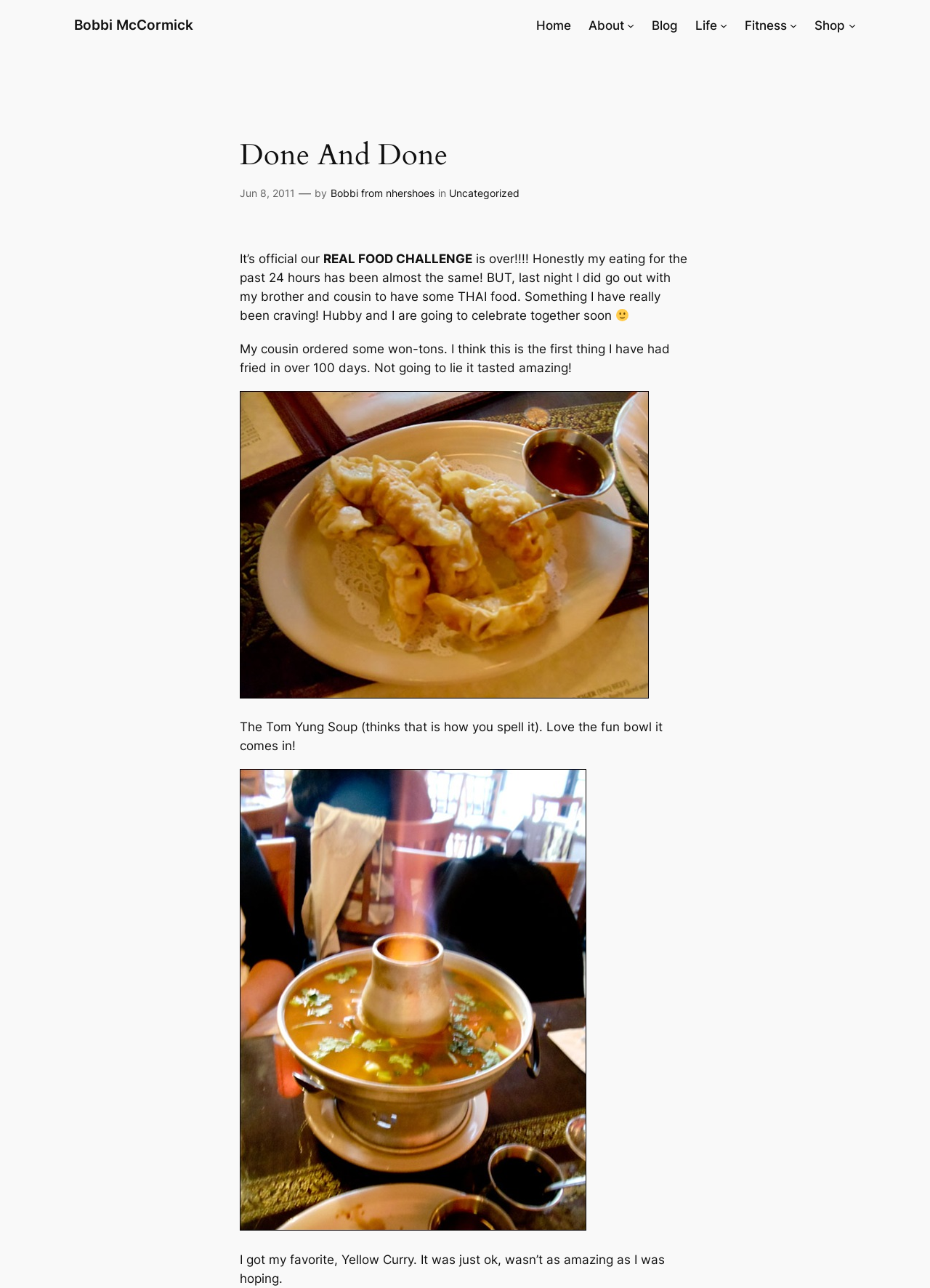Explain the webpage in detail.

The webpage is a blog post titled "Done And Done" by Bobbi McCormick. At the top, there is a navigation menu with links to "Home", "About", "Blog", "Life", "Fitness", and "Shop", each with a corresponding submenu button. 

Below the navigation menu, the title "Done And Done" is displayed prominently. The post's metadata, including the date "Jun 8, 2011", and the author "Bobbi from nhershoes" are shown, along with the category "Uncategorized".

The main content of the post is a personal update about completing a "REAL FOOD CHALLENGE". The author shares their experience of eating out at a Thai restaurant with their brother and cousin, and describes the food they had, including won-tons and Tom Yung Soup. There are three images embedded in the post, showing the food they ordered.

Throughout the post, there are several paragraphs of text, with a smiling face emoji 🙂 inserted between them. The text is written in a casual, conversational tone, with the author sharing their thoughts and feelings about the food they ate.